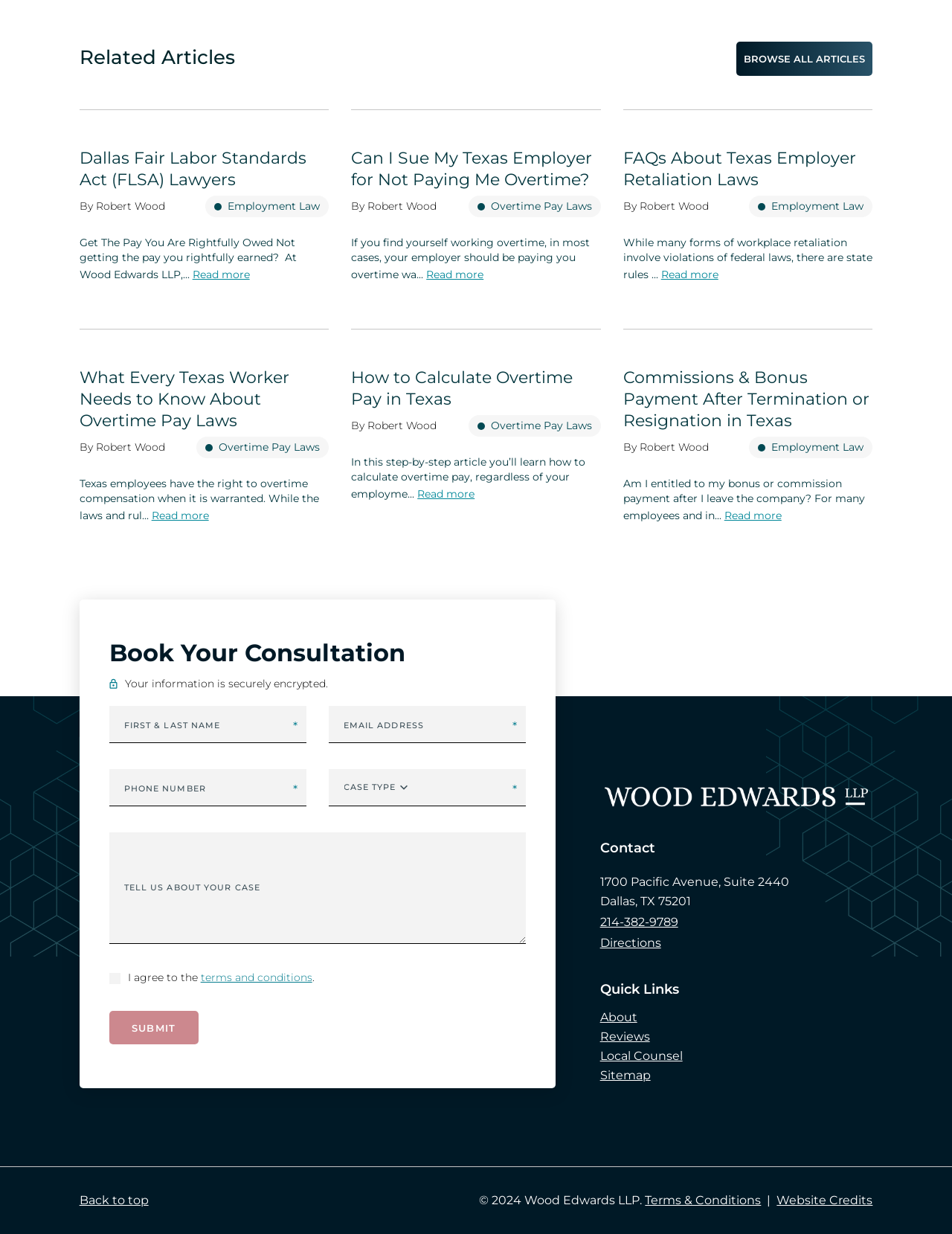Identify the coordinates of the bounding box for the element described below: "Read more". Return the coordinates as four float numbers between 0 and 1: [left, top, right, bottom].

[0.438, 0.395, 0.499, 0.406]